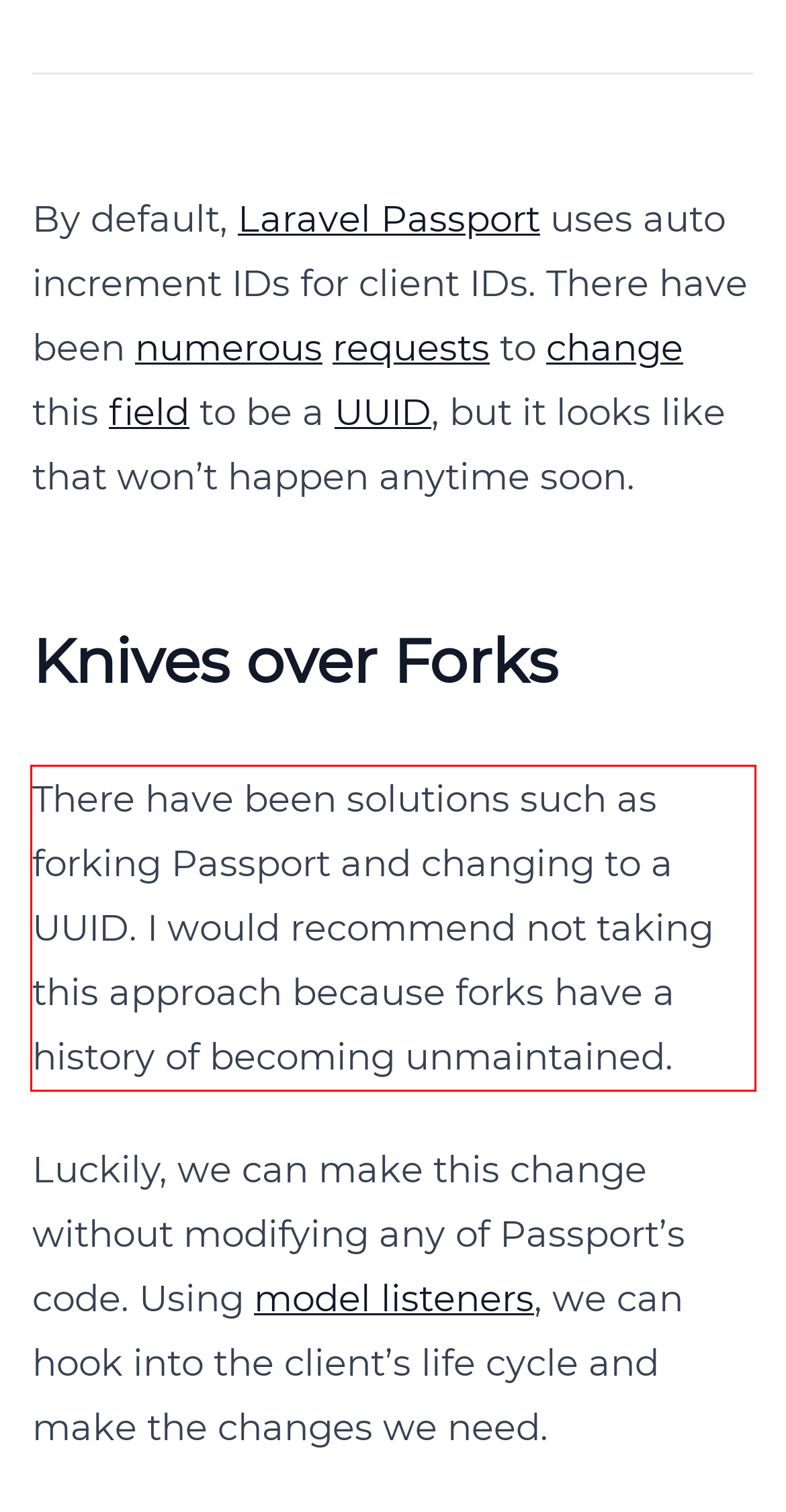Identify the red bounding box in the webpage screenshot and perform OCR to generate the text content enclosed.

There have been solutions such as forking Passport and changing to a UUID. I would recommend not taking this approach because forks have a history of becoming unmaintained.